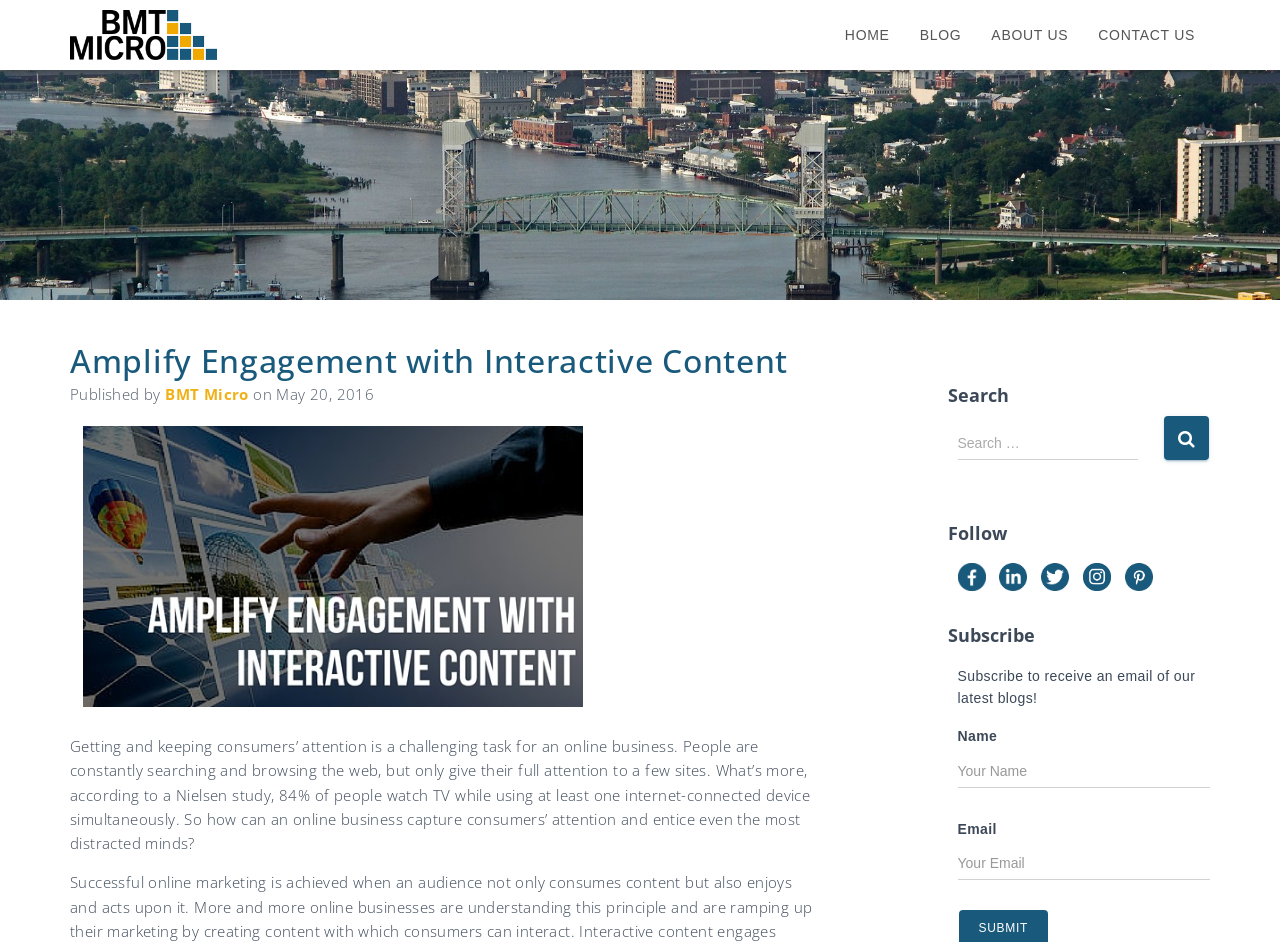Answer the question below in one word or phrase:
What is the purpose of the search box?

To search for blogs